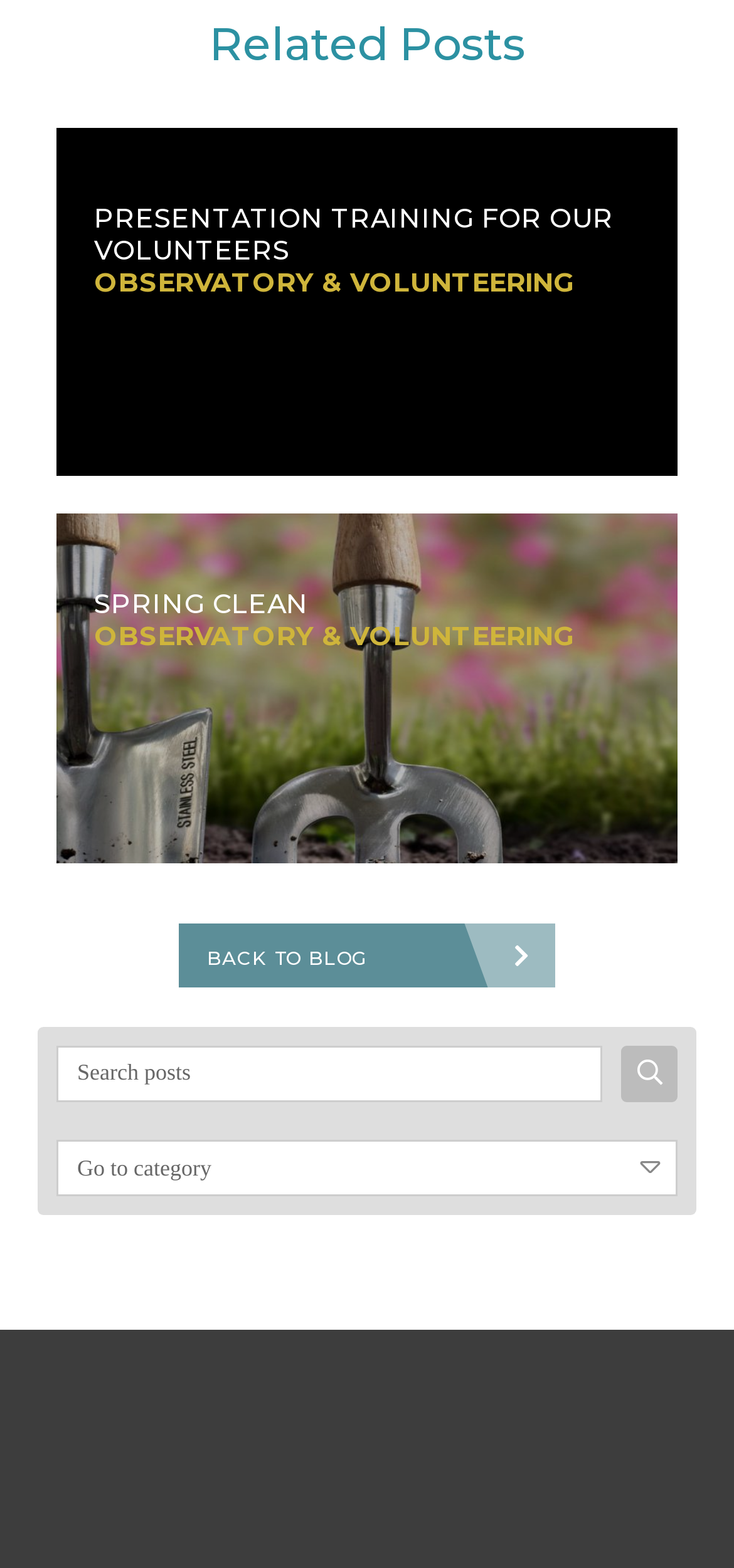Please identify the bounding box coordinates of the area that needs to be clicked to follow this instruction: "Click the 'PRESENTATION TRAINING FOR OUR VOLUNTEERS OBSERVATORY & VOLUNTEERING' link".

[0.128, 0.13, 0.872, 0.191]